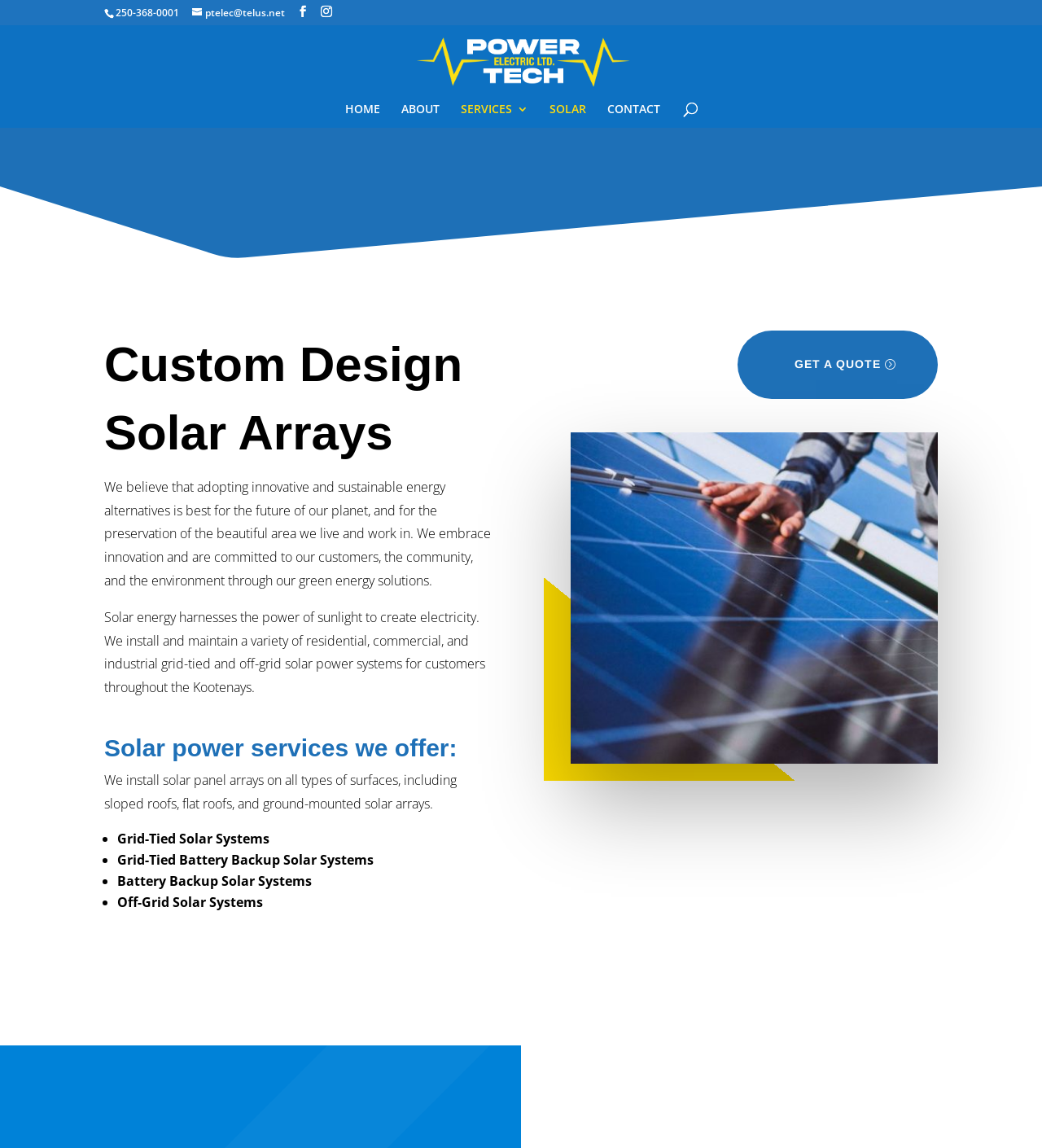What is the text of the webpage's headline?

Custom Design Solar Arrays